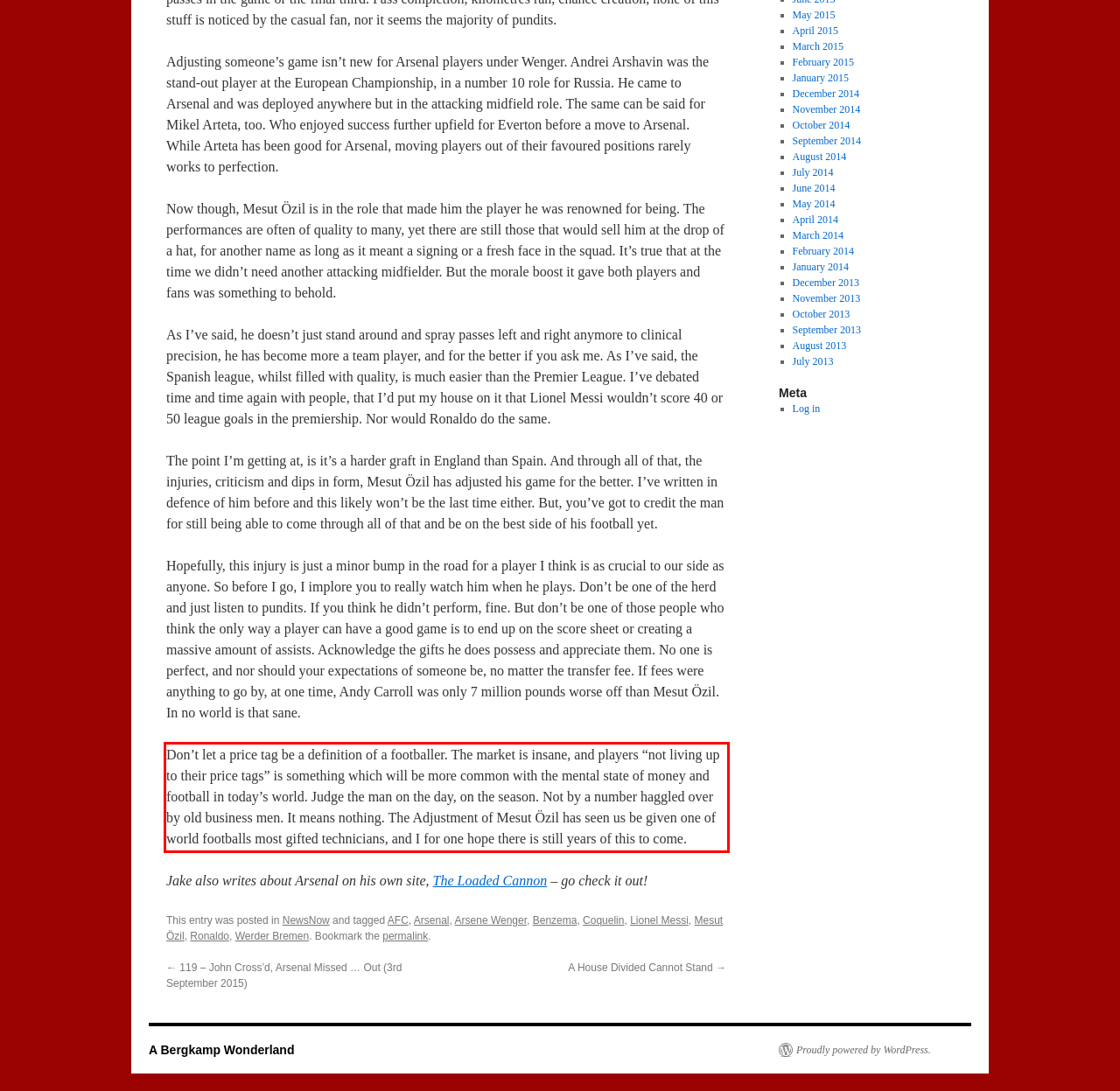Observe the screenshot of the webpage, locate the red bounding box, and extract the text content within it.

Don’t let a price tag be a definition of a footballer. The market is insane, and players “not living up to their price tags” is something which will be more common with the mental state of money and football in today’s world. Judge the man on the day, on the season. Not by a number haggled over by old business men. It means nothing. The Adjustment of Mesut Özil has seen us be given one of world footballs most gifted technicians, and I for one hope there is still years of this to come.